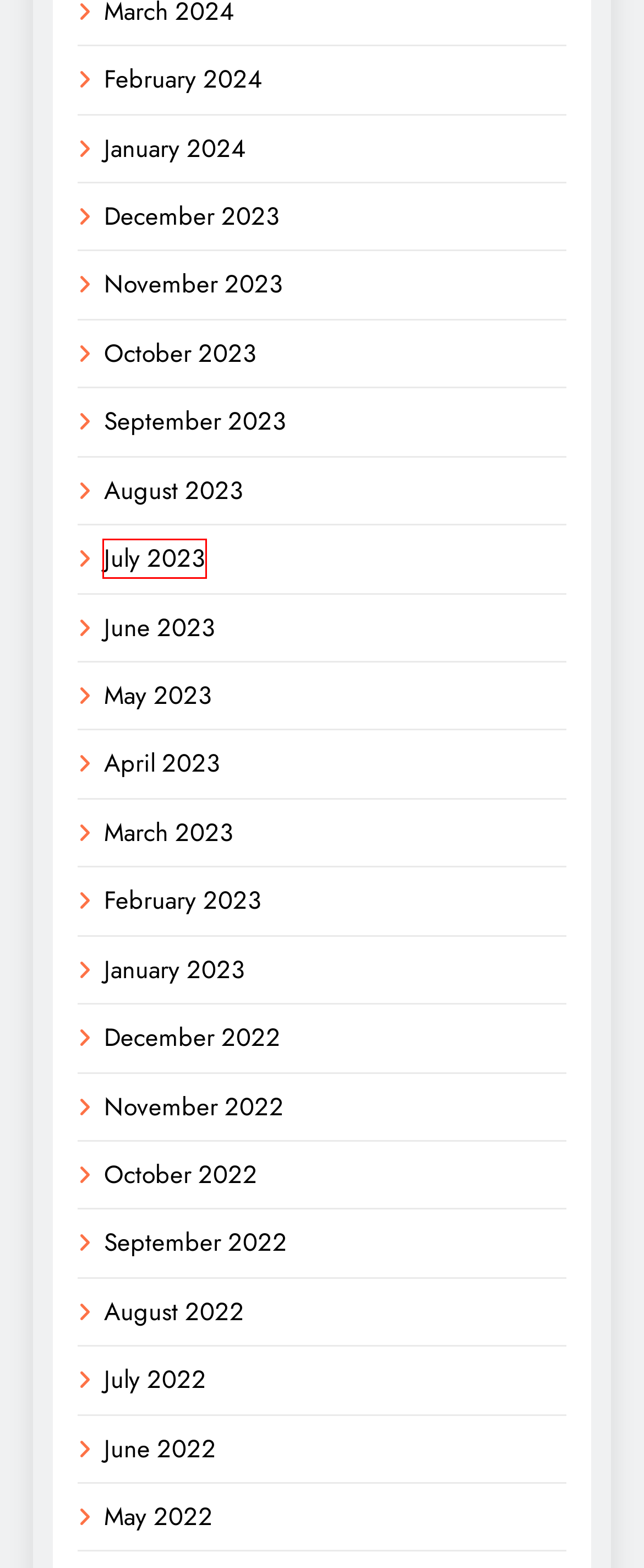Look at the screenshot of a webpage where a red rectangle bounding box is present. Choose the webpage description that best describes the new webpage after clicking the element inside the red bounding box. Here are the candidates:
A. November 2022 - Searcde
B. August 2022 - Searcde
C. September 2023 - Searcde
D. February 2023 - Searcde
E. November 2023 - Searcde
F. June 2023 - Searcde
G. January 2023 - Searcde
H. July 2023 - Searcde

H